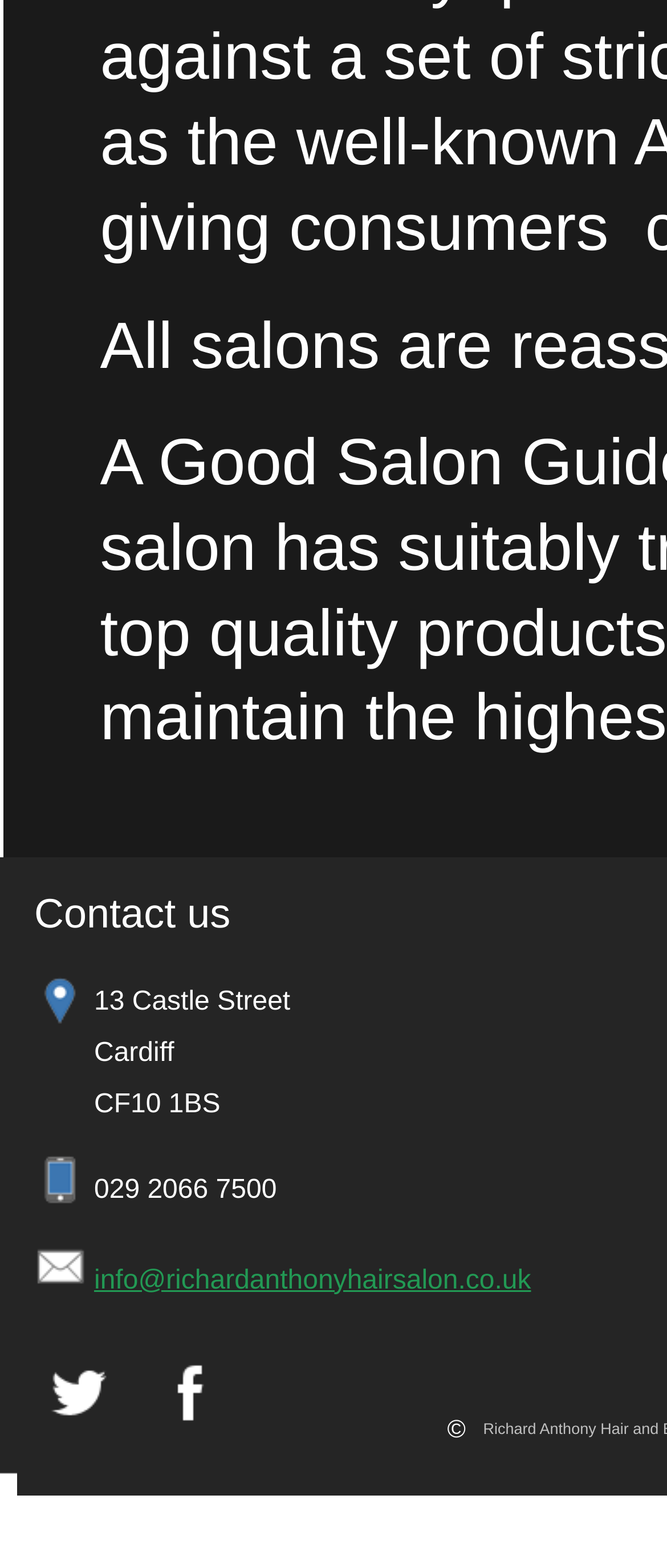Determine the bounding box coordinates for the UI element with the following description: "alt="facebook" title="facebook"". The coordinates should be four float numbers between 0 and 1, represented as [left, top, right, bottom].

[0.223, 0.897, 0.351, 0.921]